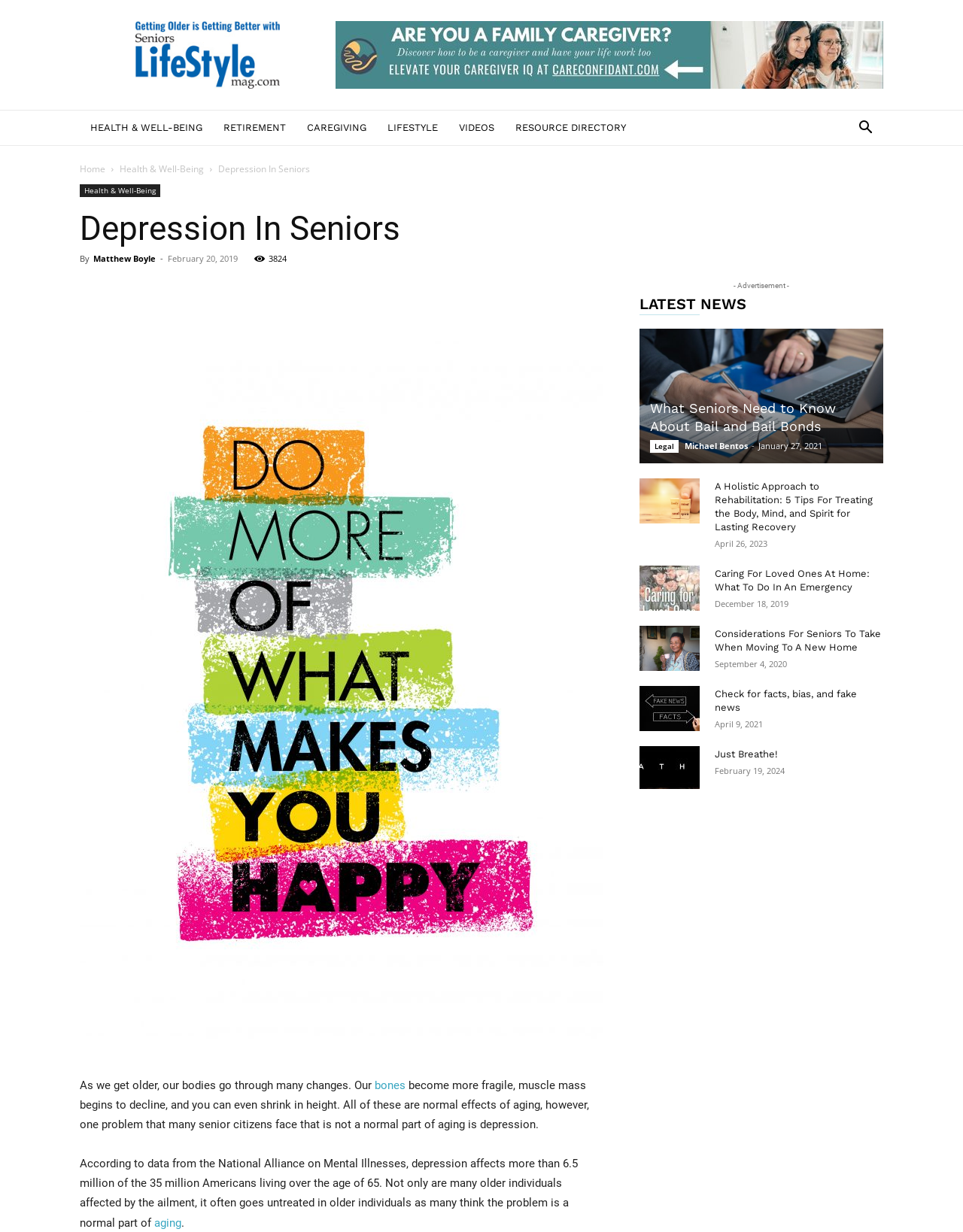Identify the bounding box coordinates of the clickable region required to complete the instruction: "Click on the WORKOUT BENCHES link". The coordinates should be given as four float numbers within the range of 0 and 1, i.e., [left, top, right, bottom].

None